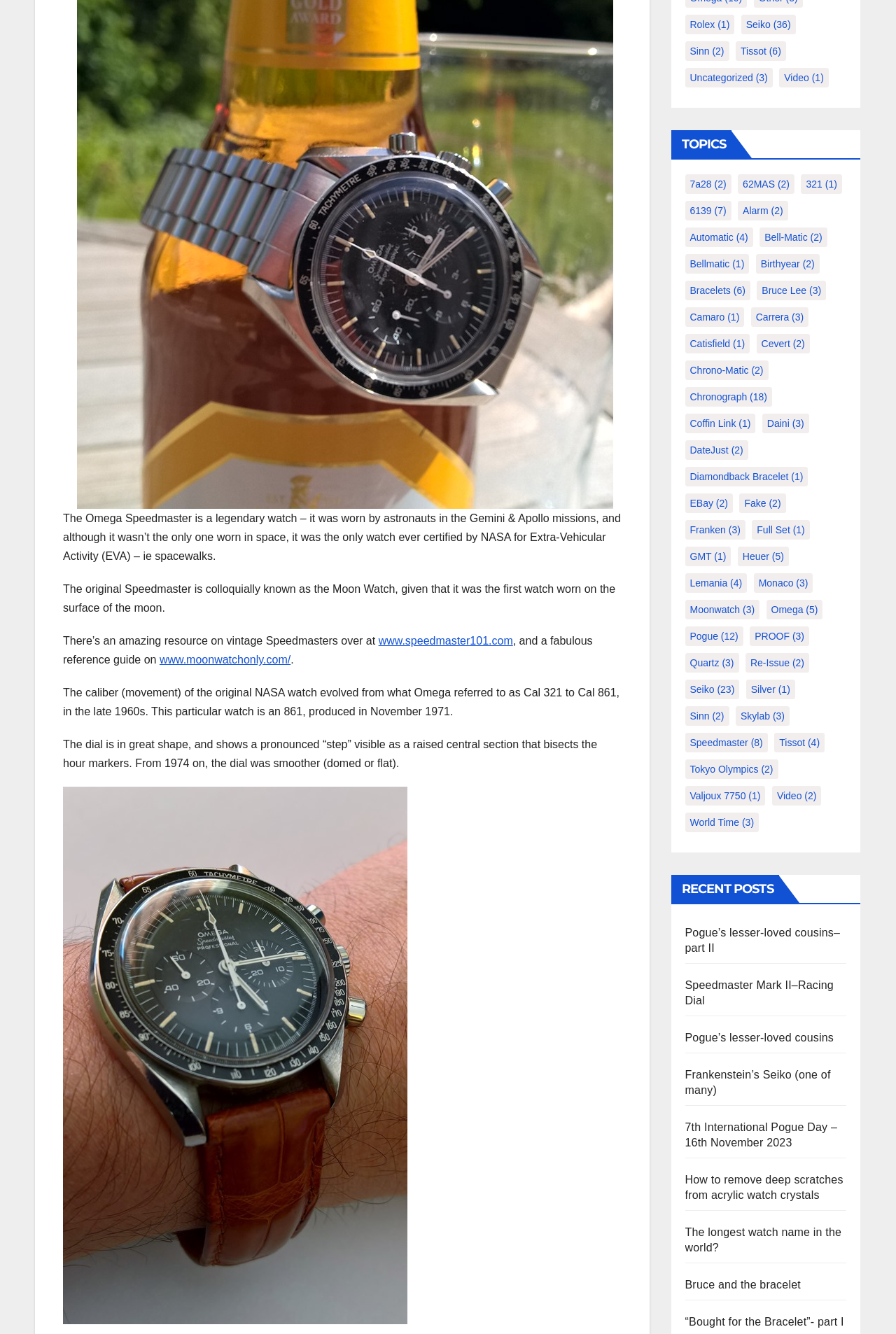Find the bounding box coordinates for the HTML element specified by: "diamondback bracelet (1)".

[0.764, 0.35, 0.902, 0.364]